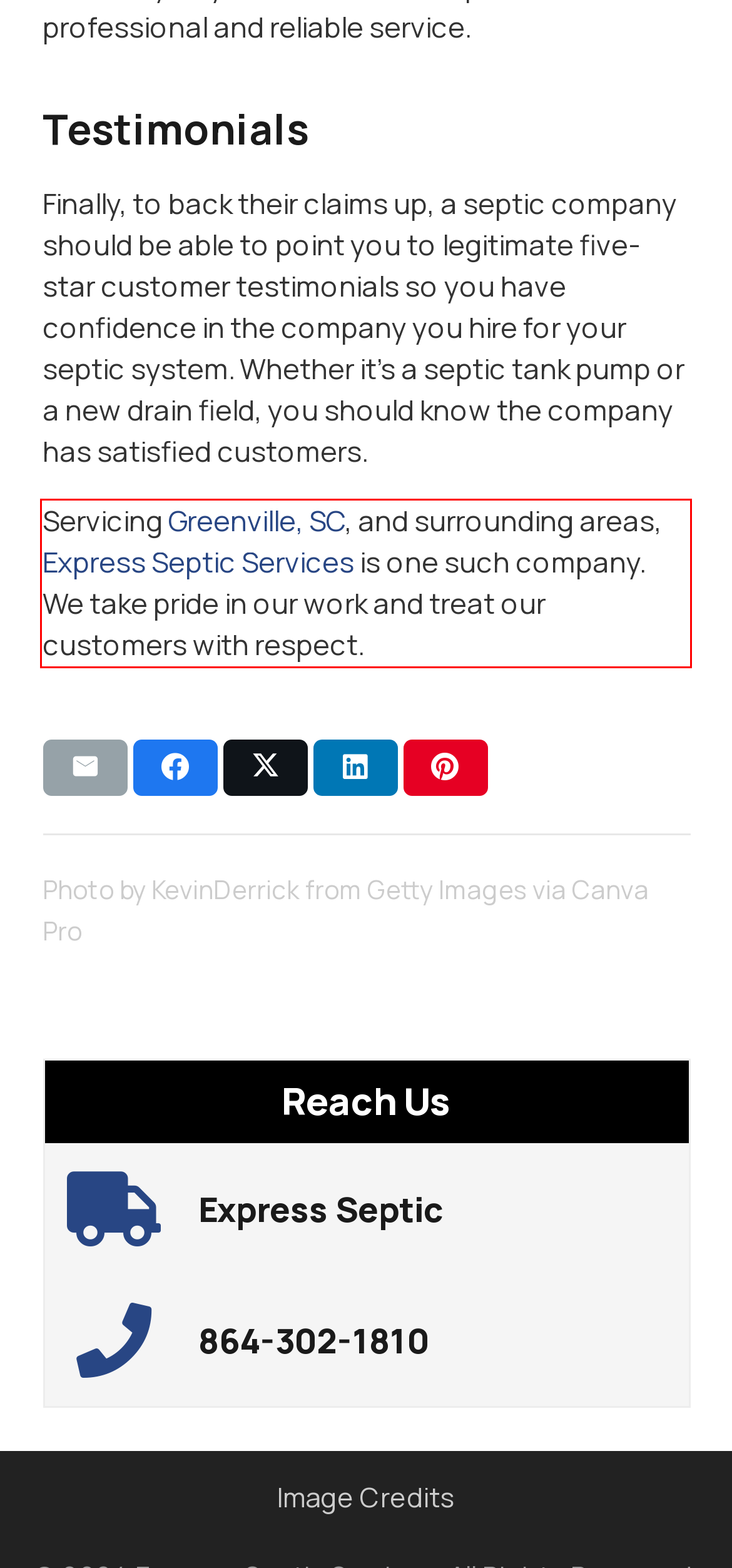Identify the text inside the red bounding box on the provided webpage screenshot by performing OCR.

Servicing Greenville, SC, and surrounding areas, Express Septic Services is one such company. We take pride in our work and treat our customers with respect.